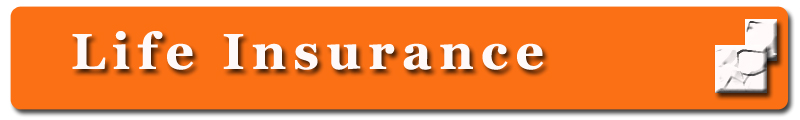Analyze the image and answer the question with as much detail as possible: 
What is the purpose of the image?

The caption suggests that the image likely serves as a visual feature on a webpage dedicated to providing information about life insurance options and related resources, implying that the purpose of the image is to provide information to the viewer.